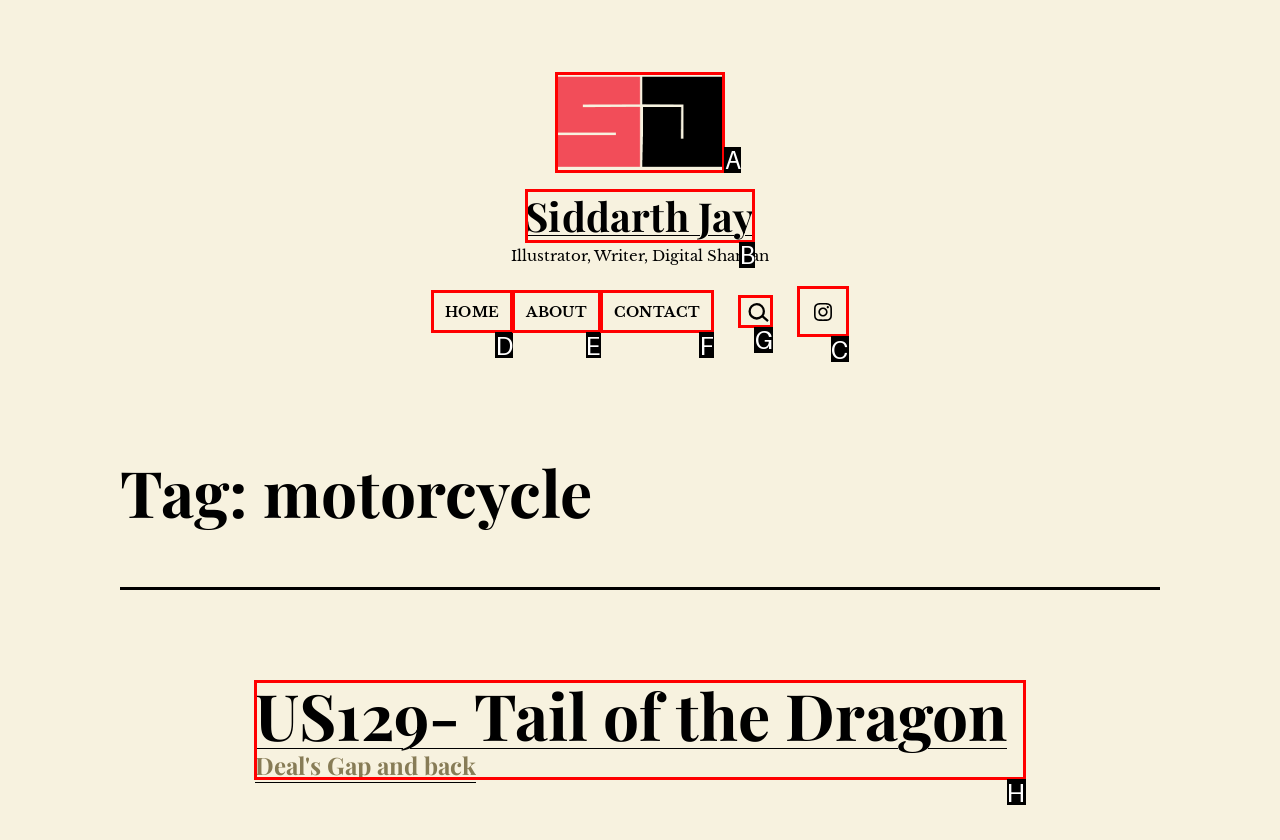Figure out which option to click to perform the following task: read US129- Tail of the Dragon Deal's Gap and back
Provide the letter of the correct option in your response.

H